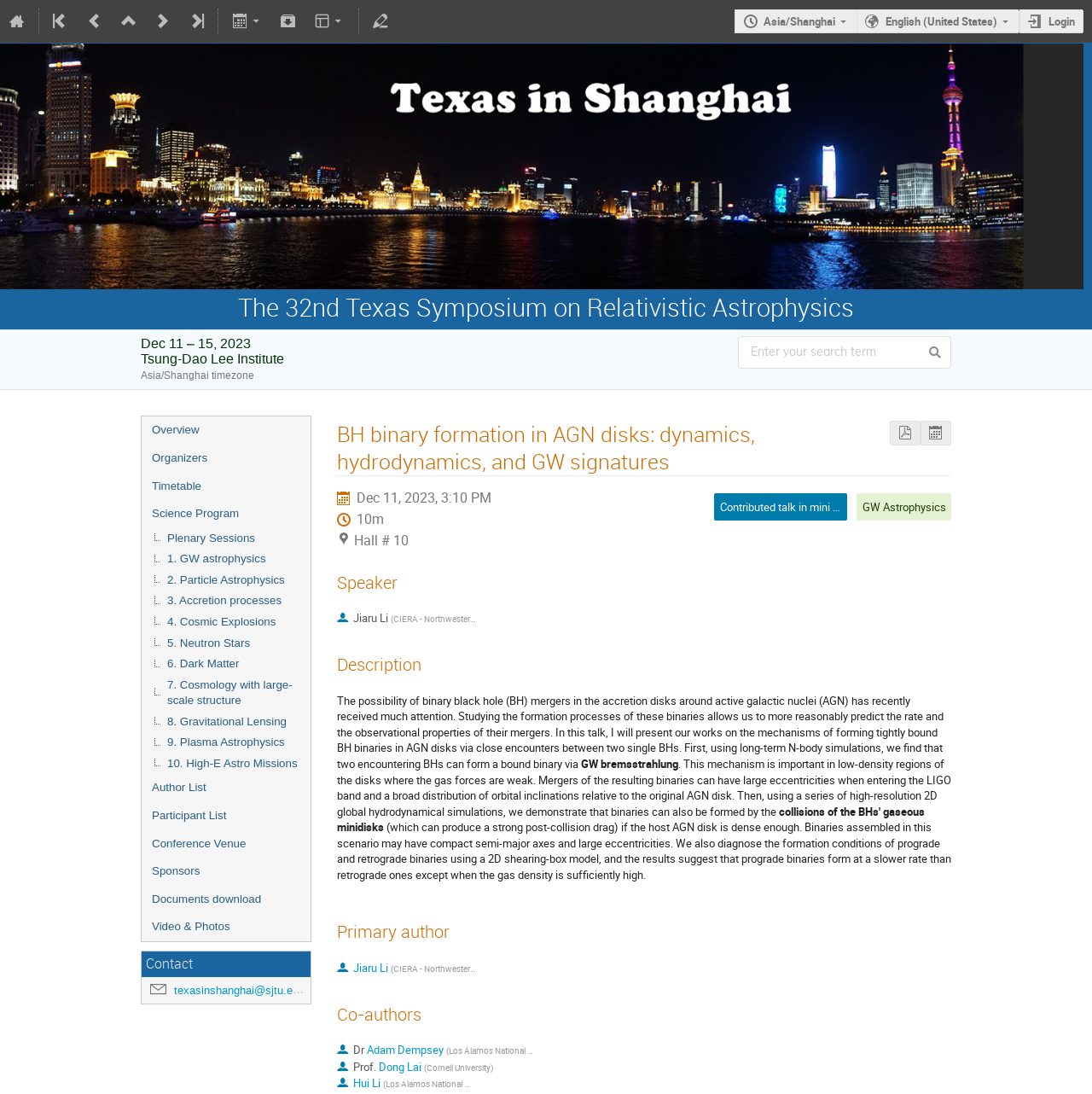Give a short answer using one word or phrase for the question:
What is the affiliation of Jiaru Li?

CIERA - Northwestern University